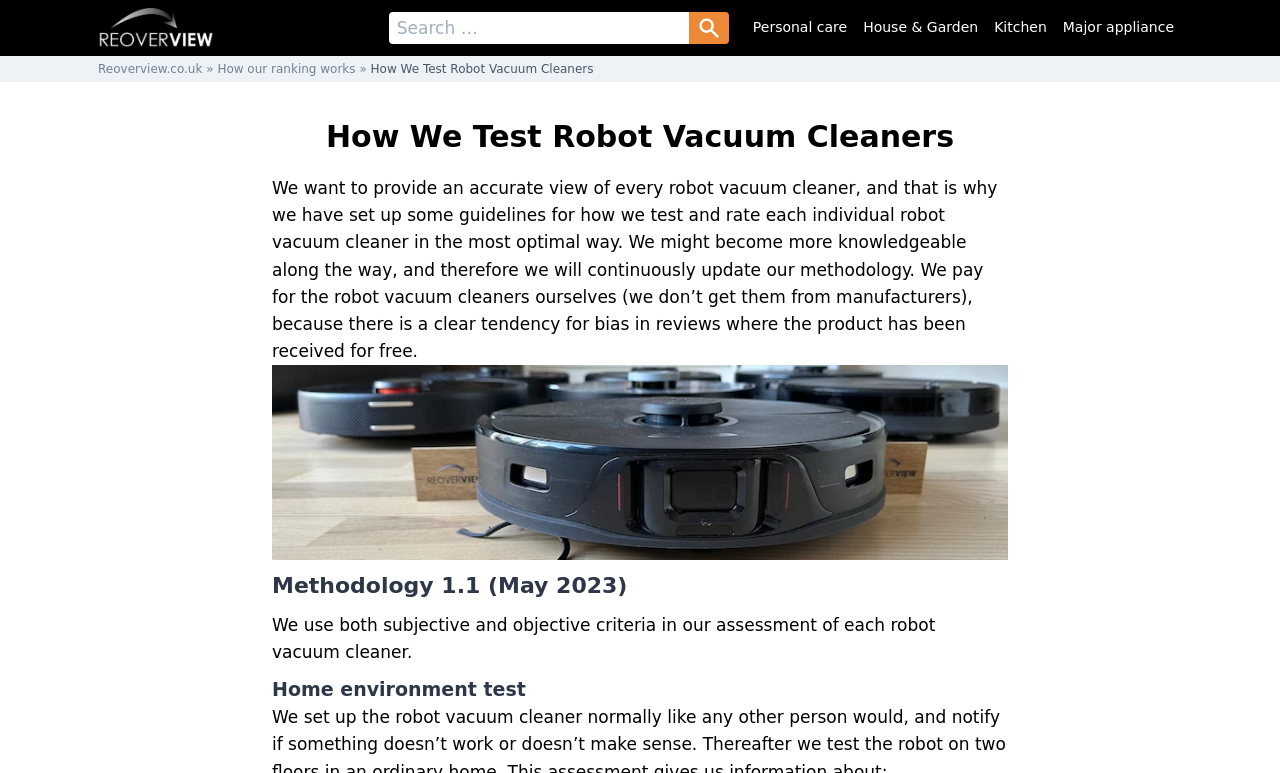Determine the bounding box coordinates of the UI element that matches the following description: "Personal care". The coordinates should be four float numbers between 0 and 1 in the format [left, top, right, bottom].

[0.582, 0.021, 0.668, 0.051]